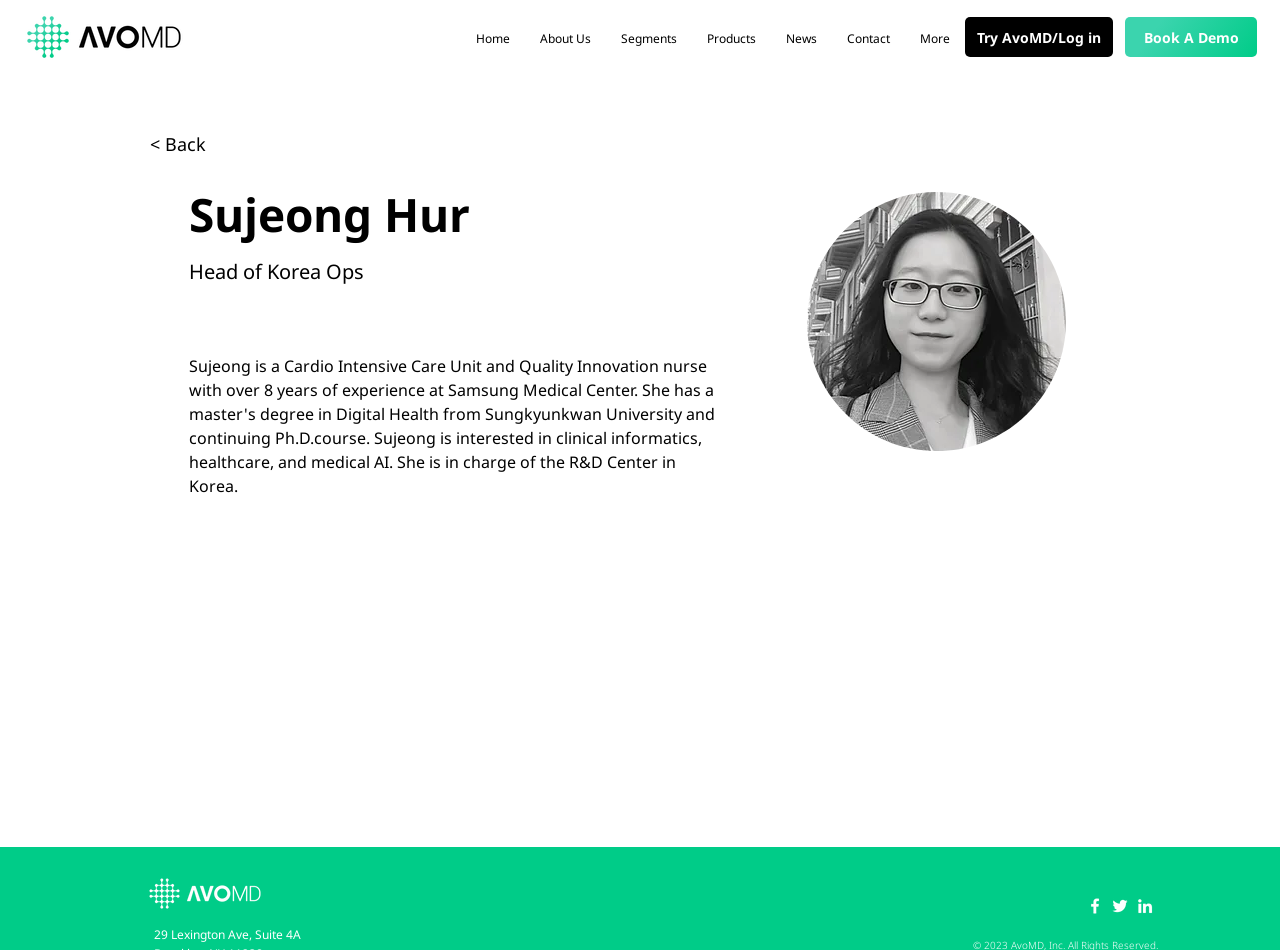What is the address mentioned on this webpage?
Please provide a single word or phrase in response based on the screenshot.

29 Lexington Ave, Suite 4A